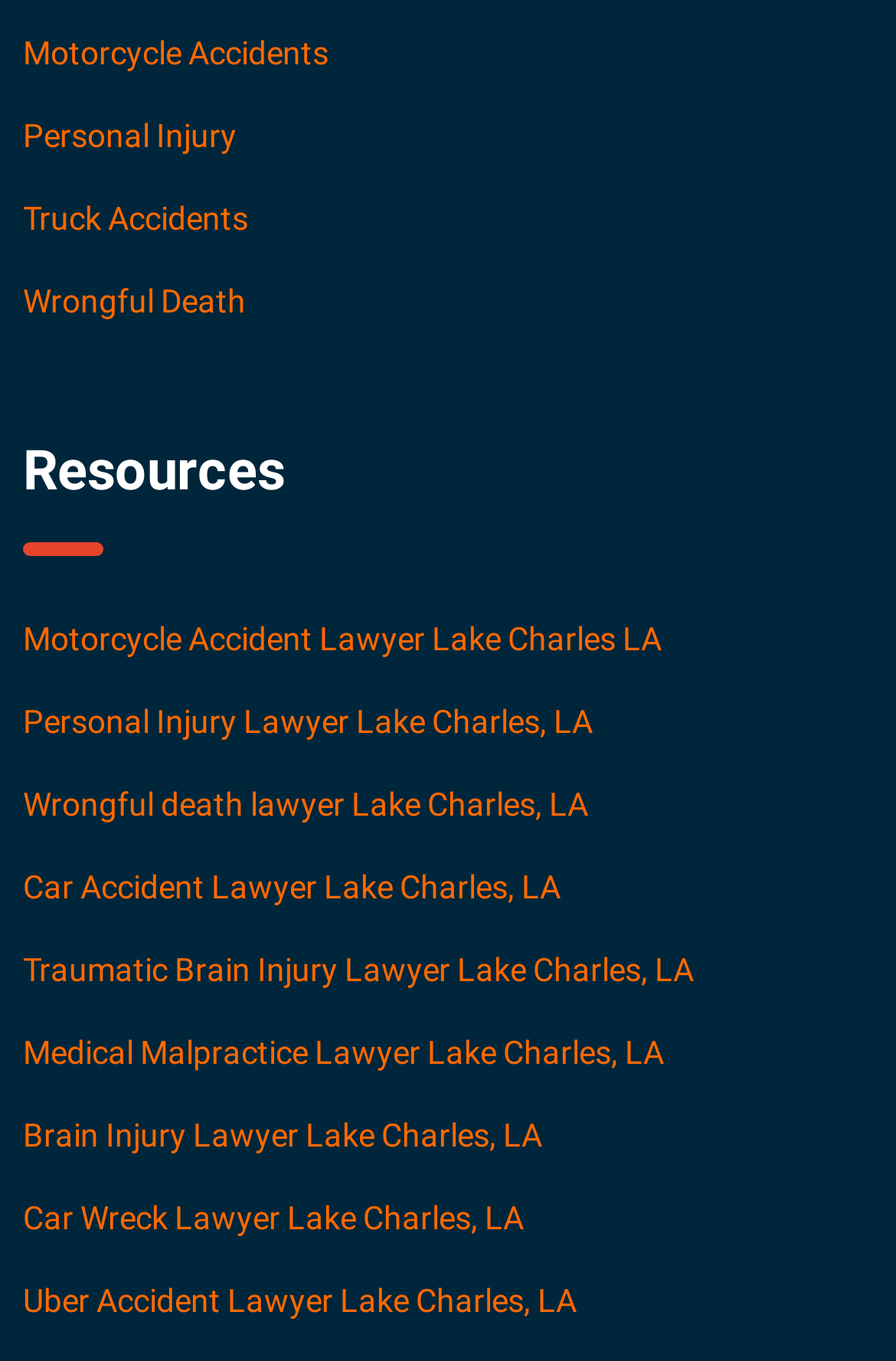Find the bounding box coordinates for the area that should be clicked to accomplish the instruction: "Click on Motorcycle Accidents".

[0.026, 0.025, 0.367, 0.052]